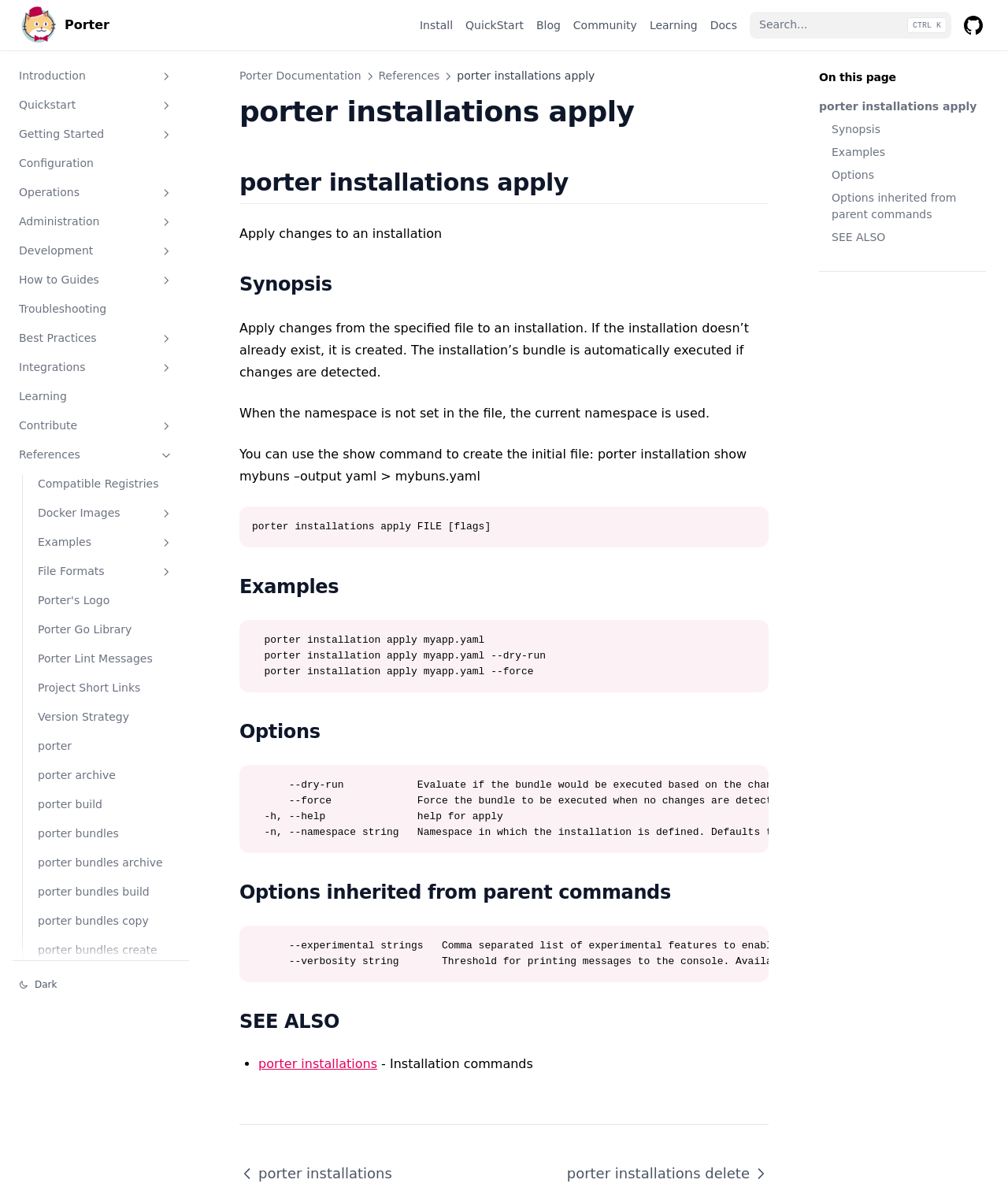Please specify the bounding box coordinates in the format (top-left x, top-left y, bottom-right x, bottom-right y), with all values as floating point numbers between 0 and 1. Identify the bounding box of the UI element described by: Development

[0.012, 0.198, 0.178, 0.22]